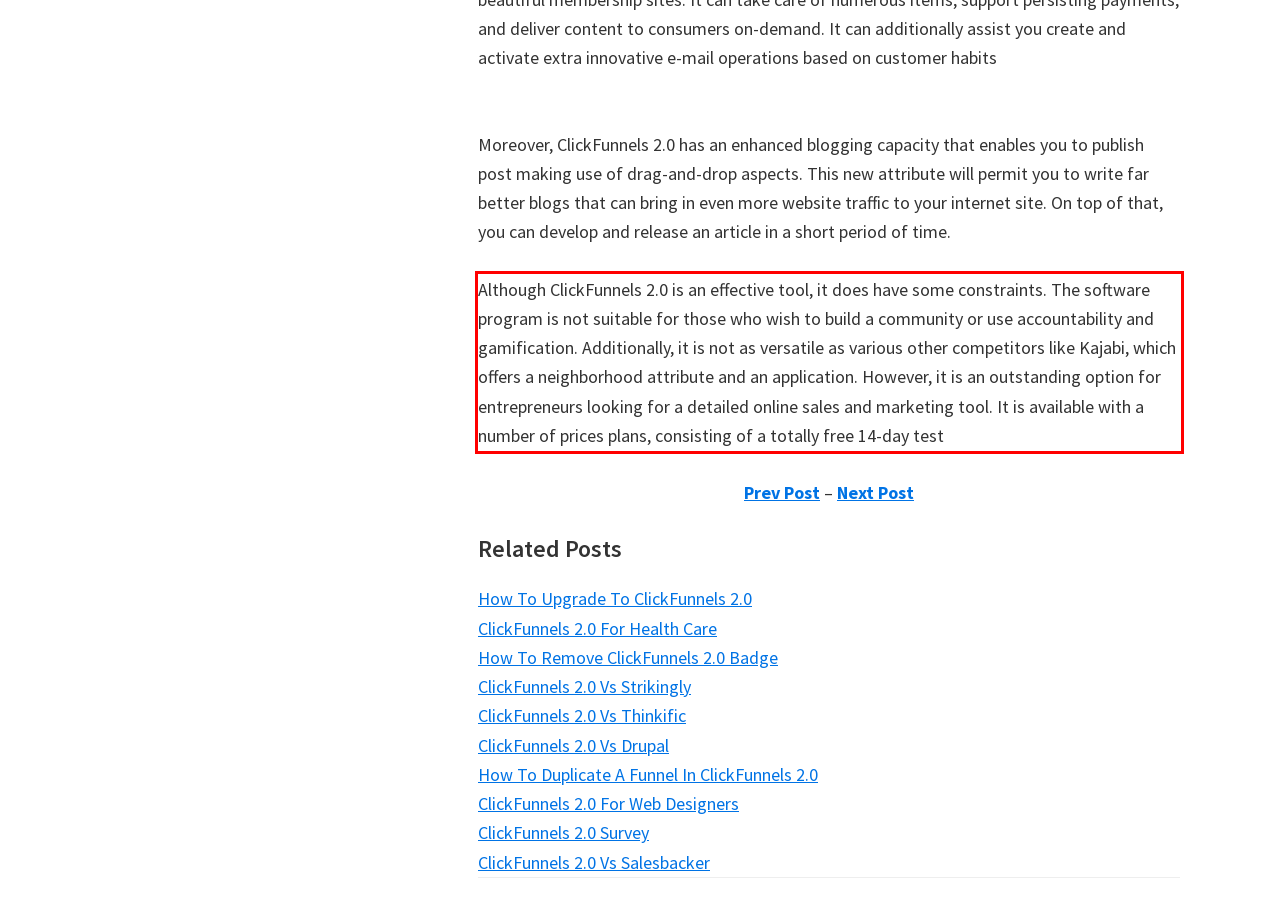Please perform OCR on the text within the red rectangle in the webpage screenshot and return the text content.

Although ClickFunnels 2.0 is an effective tool, it does have some constraints. The software program is not suitable for those who wish to build a community or use accountability and gamification. Additionally, it is not as versatile as various other competitors like Kajabi, which offers a neighborhood attribute and an application. However, it is an outstanding option for entrepreneurs looking for a detailed online sales and marketing tool. It is available with a number of prices plans, consisting of a totally free 14-day test ClickFunnels 2.0 For Book